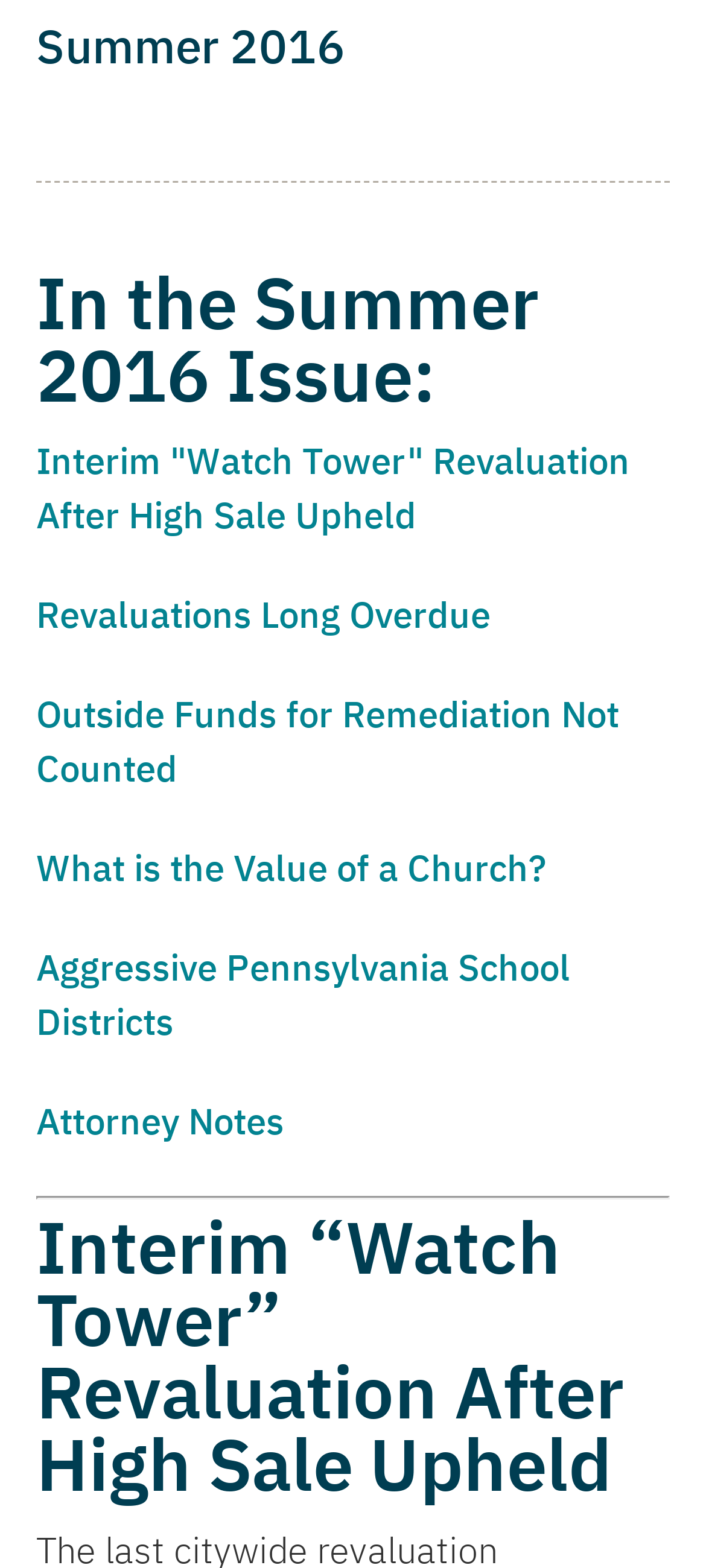Given the description "Evening Safari Tours Comparison", provide the bounding box coordinates of the corresponding UI element.

None